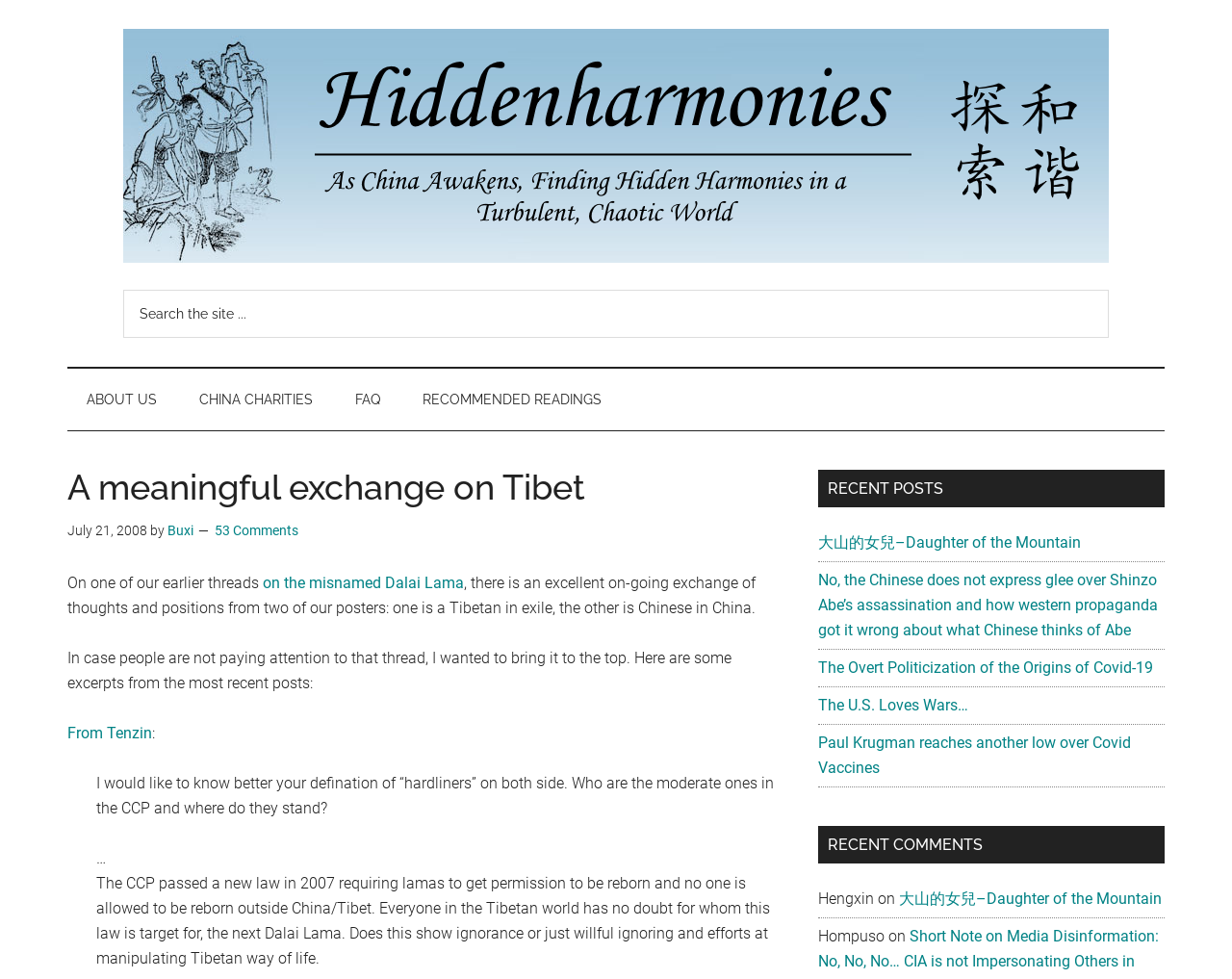Please identify the bounding box coordinates of the element I should click to complete this instruction: 'Check the comment by Hengxin'. The coordinates should be given as four float numbers between 0 and 1, like this: [left, top, right, bottom].

[0.664, 0.909, 0.709, 0.928]